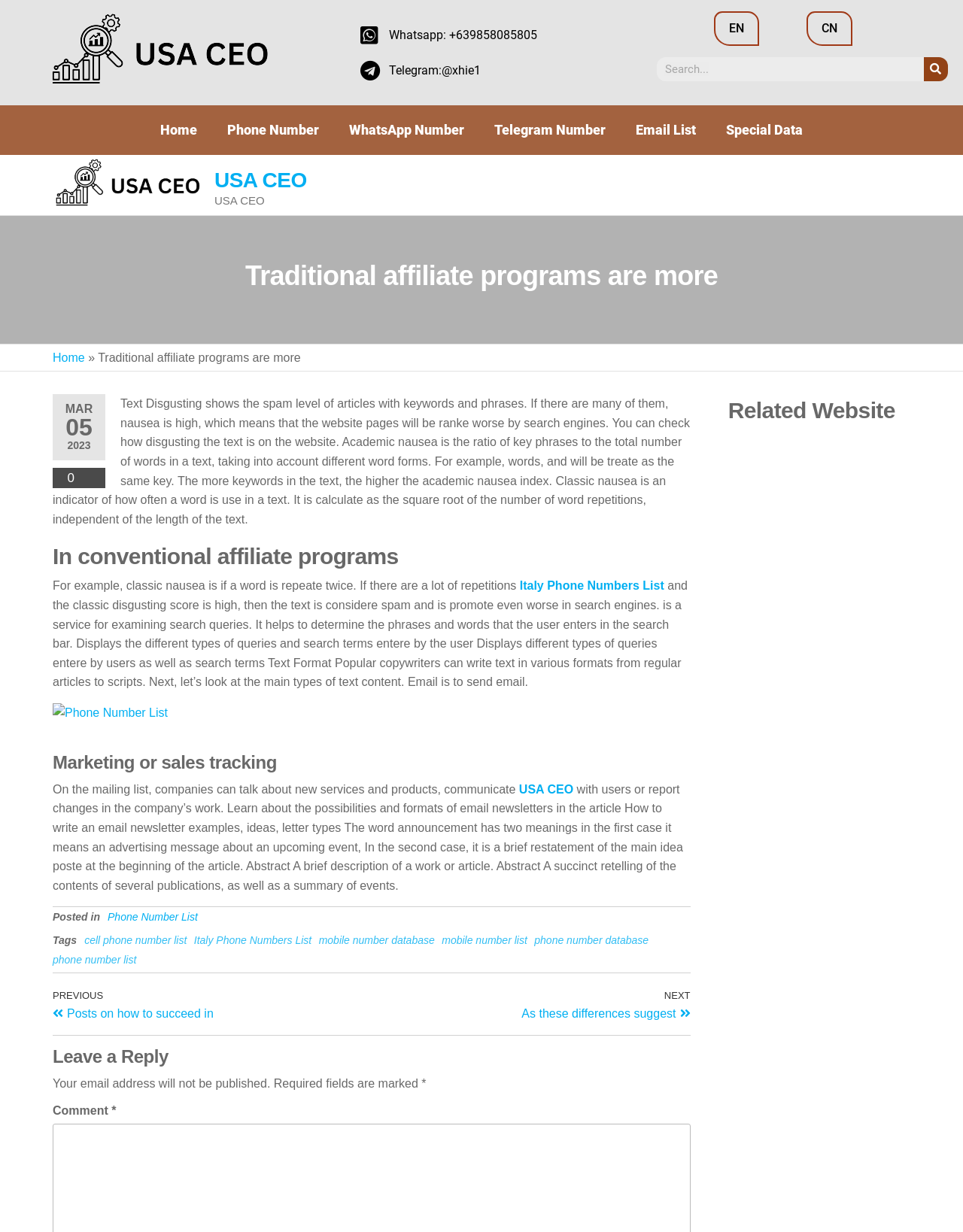Kindly provide the bounding box coordinates of the section you need to click on to fulfill the given instruction: "Check WhatsApp Number".

[0.347, 0.092, 0.498, 0.12]